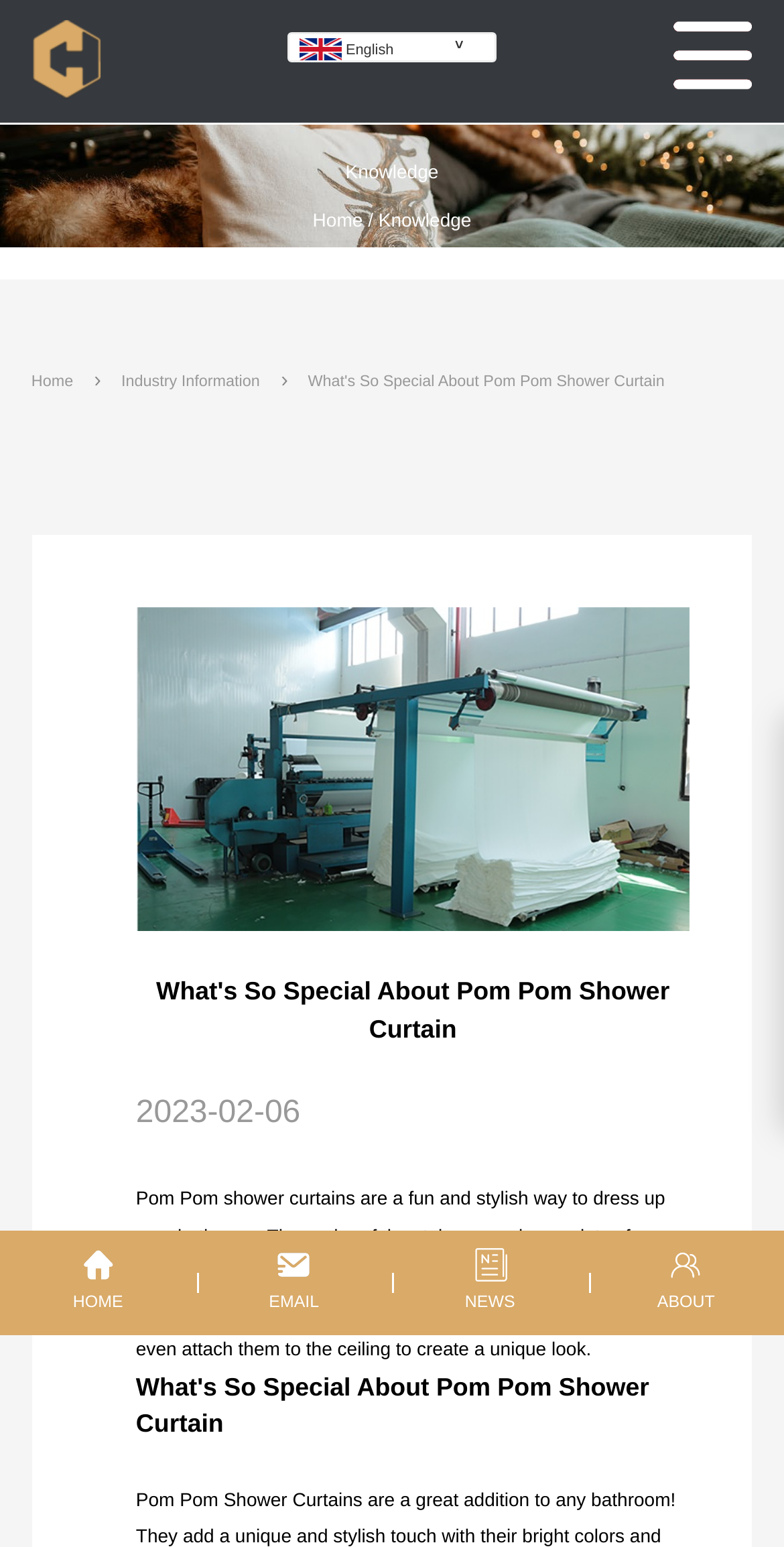Write an elaborate caption that captures the essence of the webpage.

This webpage is about Pom Pom Shower Curtains, with a prominent title "What's So Special About Pom Pom Shower Curtain" at the top. The page has a logo at the top left corner, accompanied by a navigation button and a language selection dropdown menu. 

Below the title, there is a breadcrumb navigation menu with links to "Home", "Industry Information", and the current page. Each link has an accompanying icon.

The main content of the page is divided into sections, with headings and paragraphs of text. The first section has a heading that matches the title of the page, followed by a date "2023-02-06". The text describes Pom Pom shower curtains as a fun and stylish way to dress up a bathroom, highlighting their variety of colors, sizes, and shapes.

There is another heading that repeats the title, followed by a short paragraph of text. The text is separated by a blank line, indicated by a non-breaking space character.

At the bottom of the page, there is a footer section with links to "HOME", "EMAIL", "NEWS", and "PHONE ABOUT", each accompanied by an icon. These links are aligned horizontally across the page.